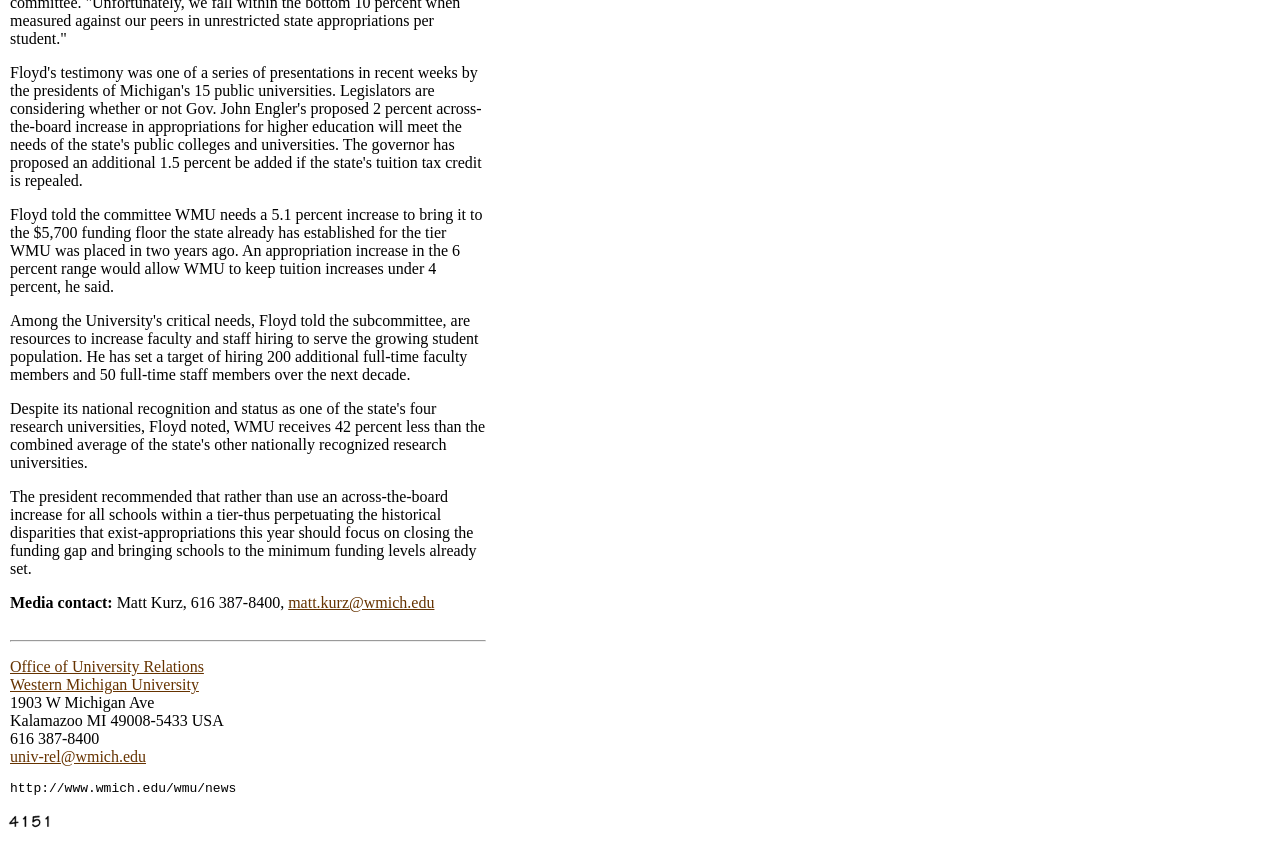Locate the bounding box coordinates of the UI element described by: "matt.kurz@wmich.edu". The bounding box coordinates should consist of four float numbers between 0 and 1, i.e., [left, top, right, bottom].

[0.225, 0.703, 0.339, 0.723]